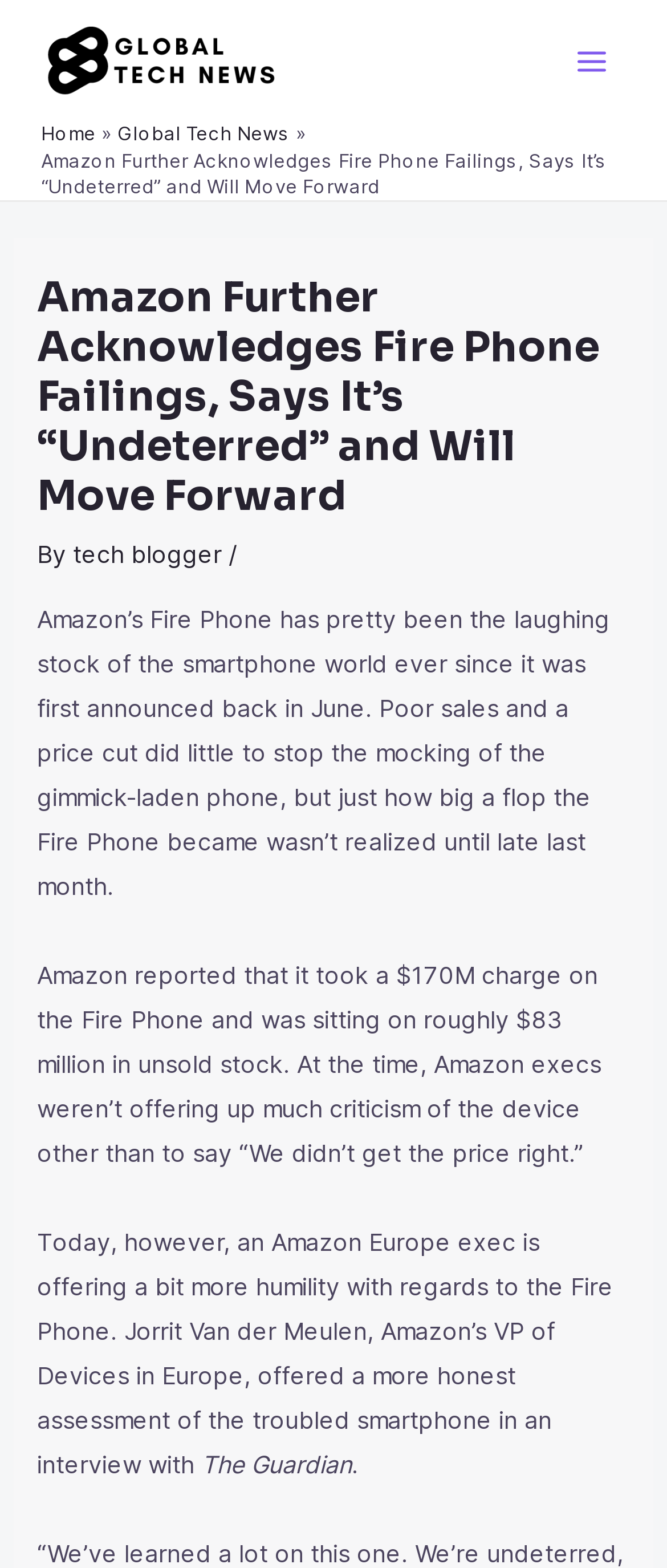Extract the top-level heading from the webpage and provide its text.

Amazon Further Acknowledges Fire Phone Failings, Says It’s “Undeterred” and Will Move Forward